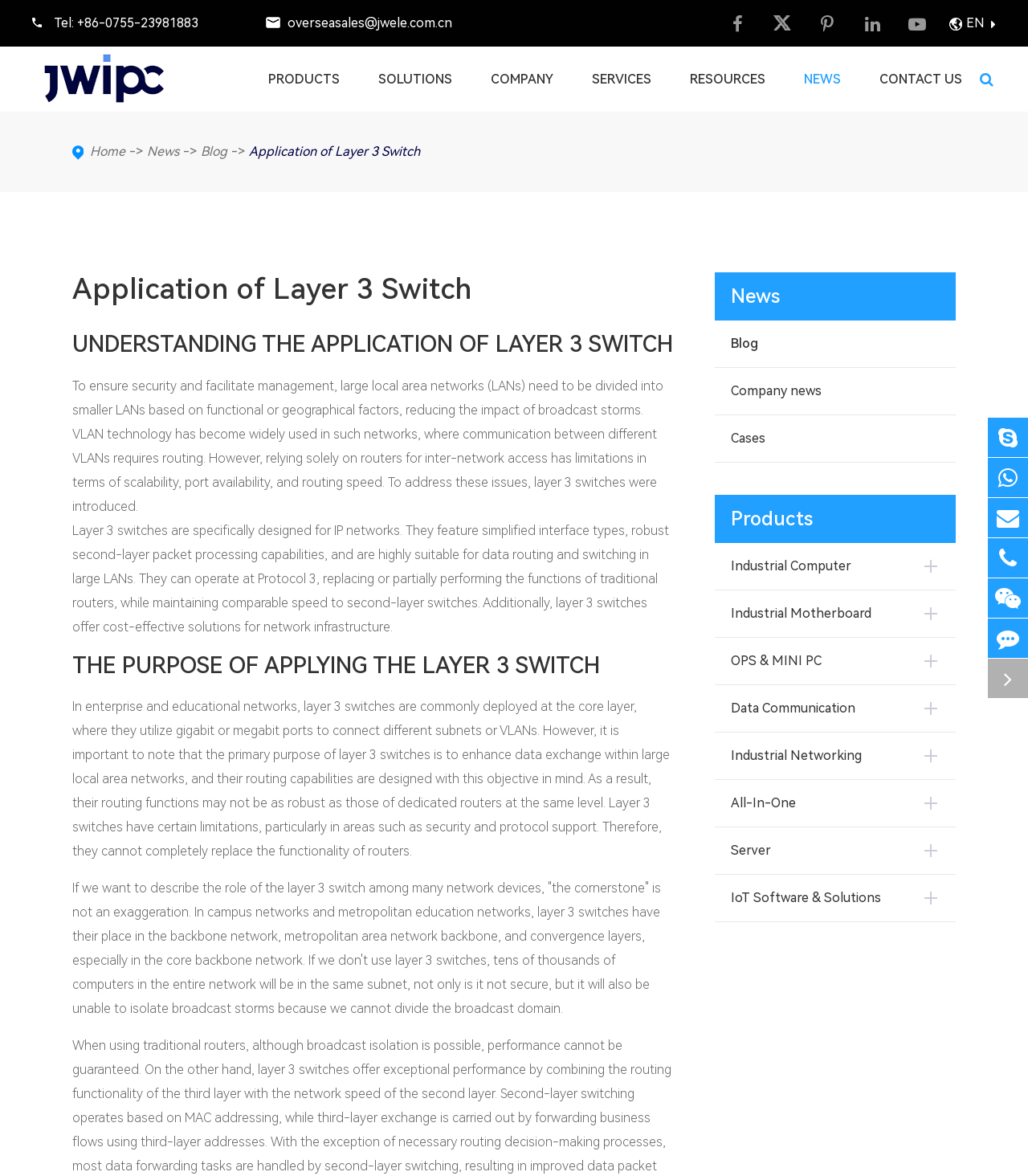Identify the bounding box coordinates for the element that needs to be clicked to fulfill this instruction: "Click the 'PRODUCTS' link". Provide the coordinates in the format of four float numbers between 0 and 1: [left, top, right, bottom].

[0.261, 0.04, 0.33, 0.095]